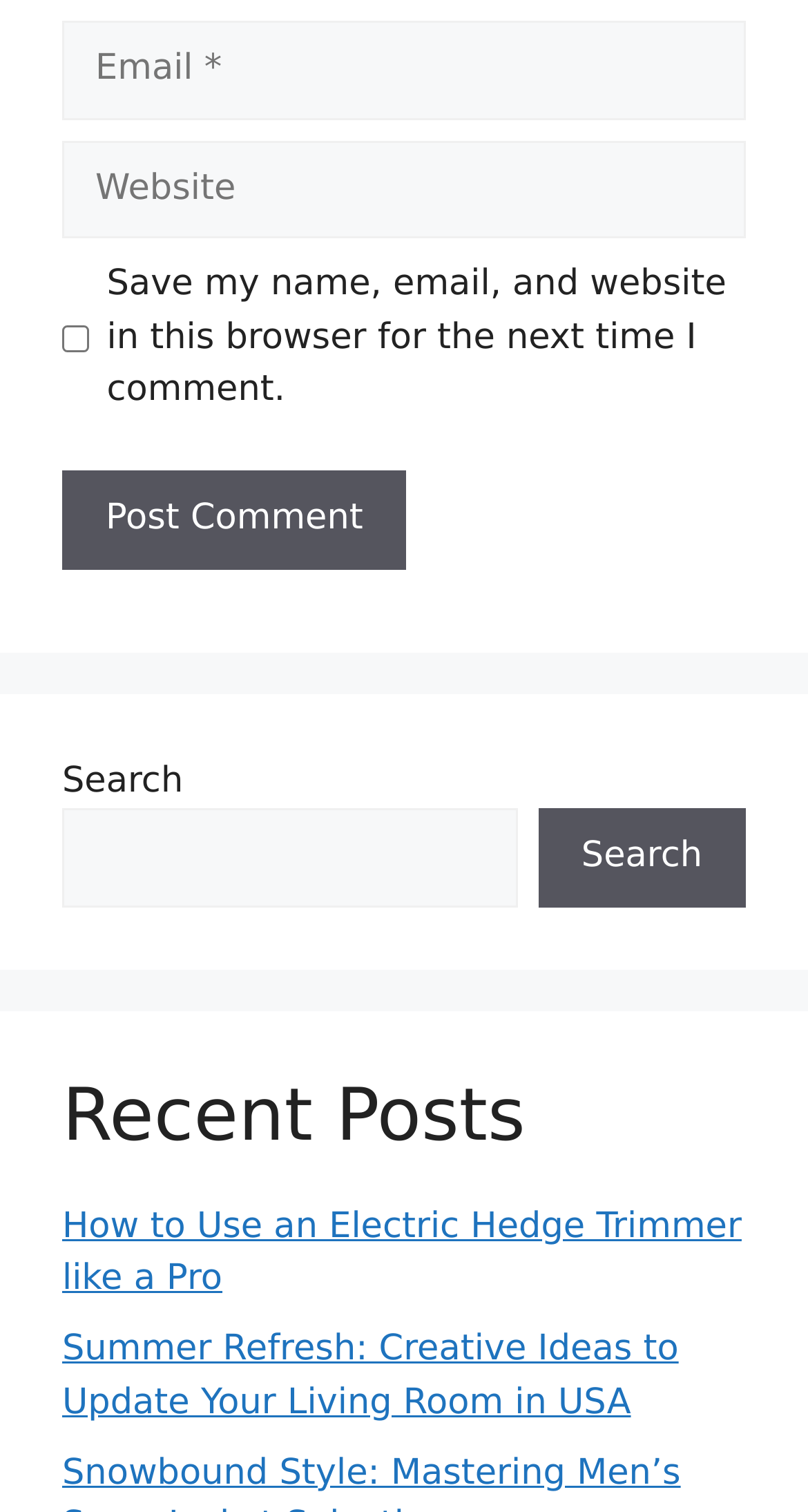Please identify the bounding box coordinates of where to click in order to follow the instruction: "Search for something".

[0.077, 0.535, 0.64, 0.6]